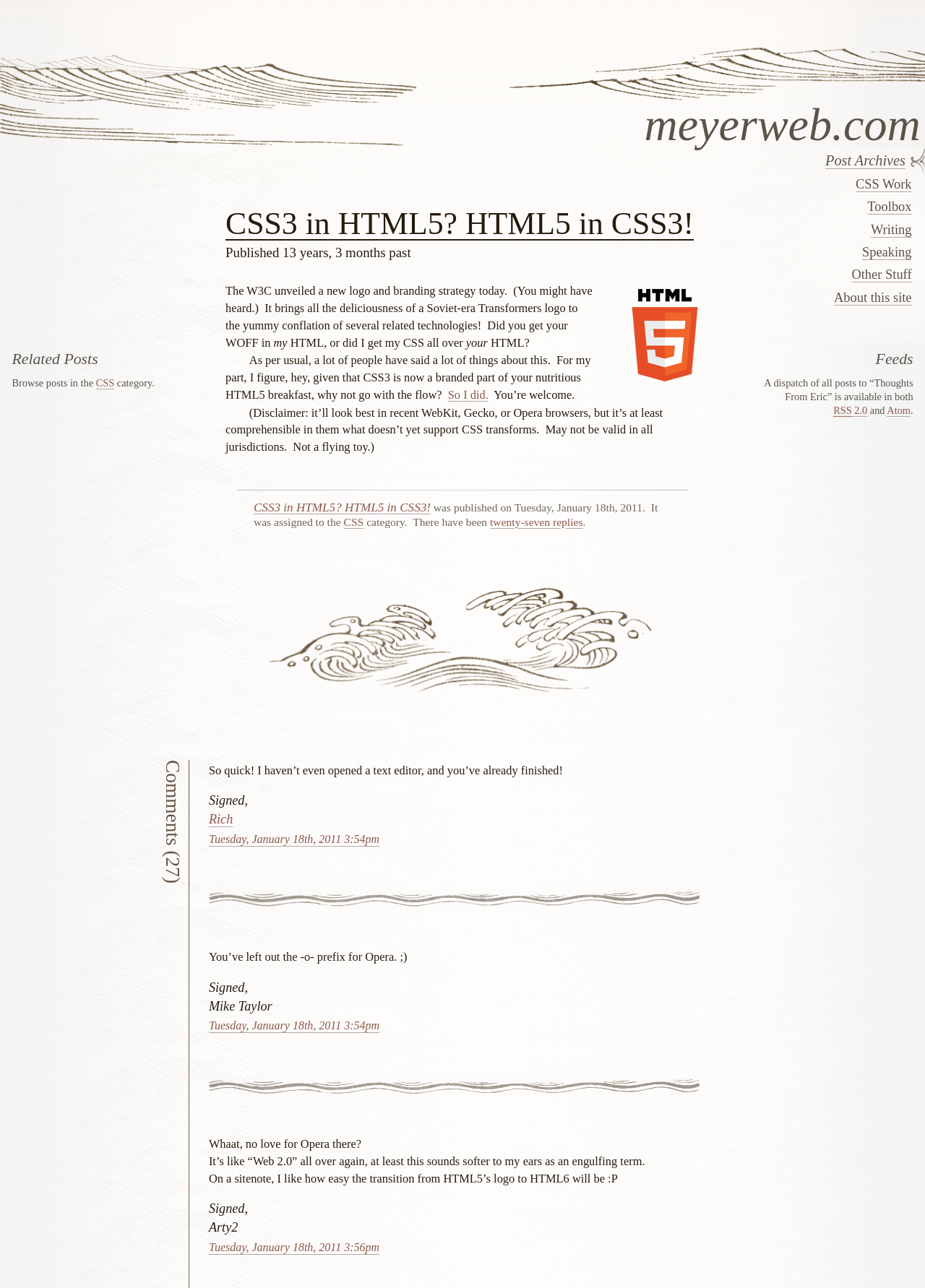Determine the bounding box coordinates for the region that must be clicked to execute the following instruction: "Get Started".

None